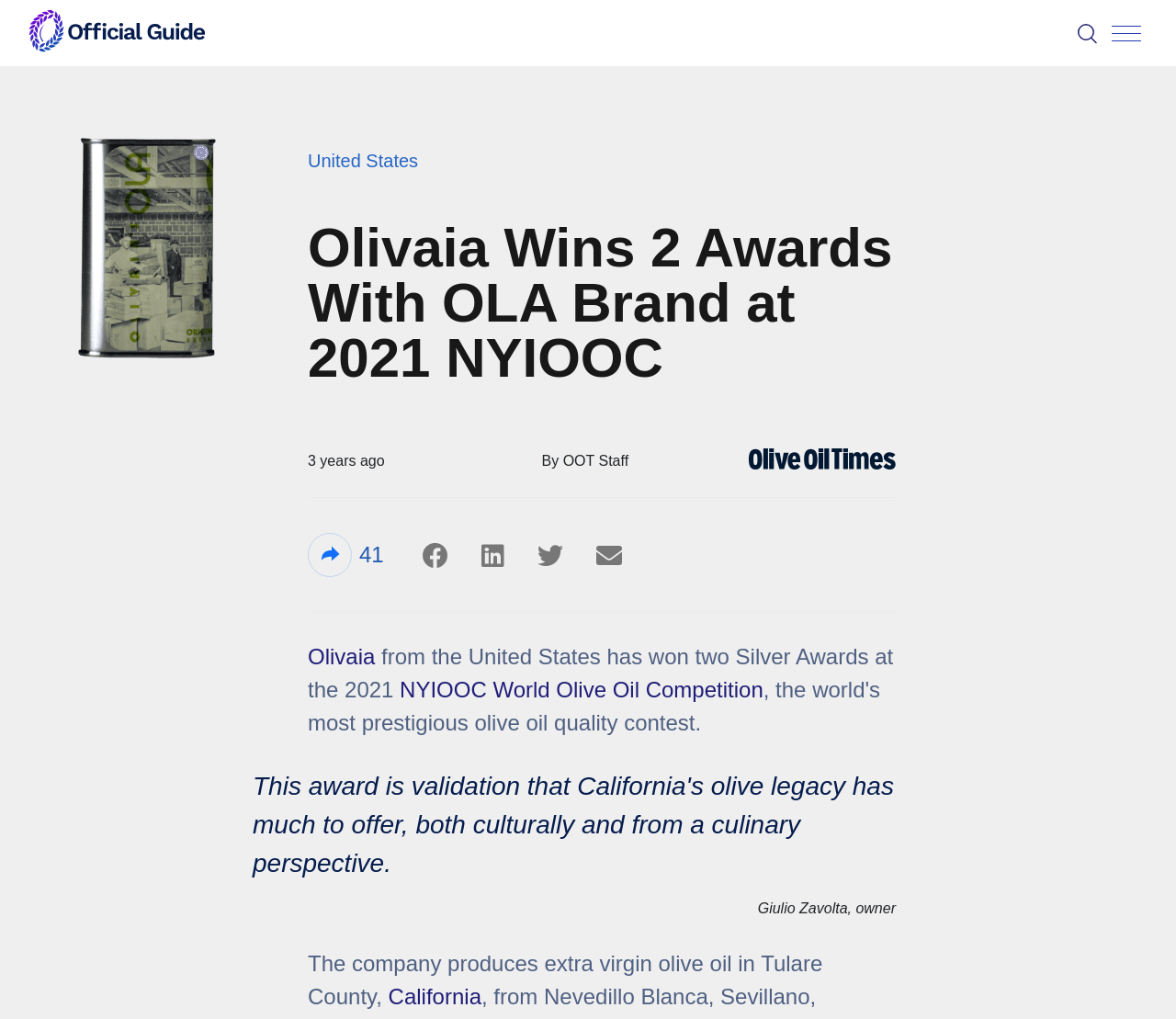What is the country where Olivaia is from?
Use the image to answer the question with a single word or phrase.

United States